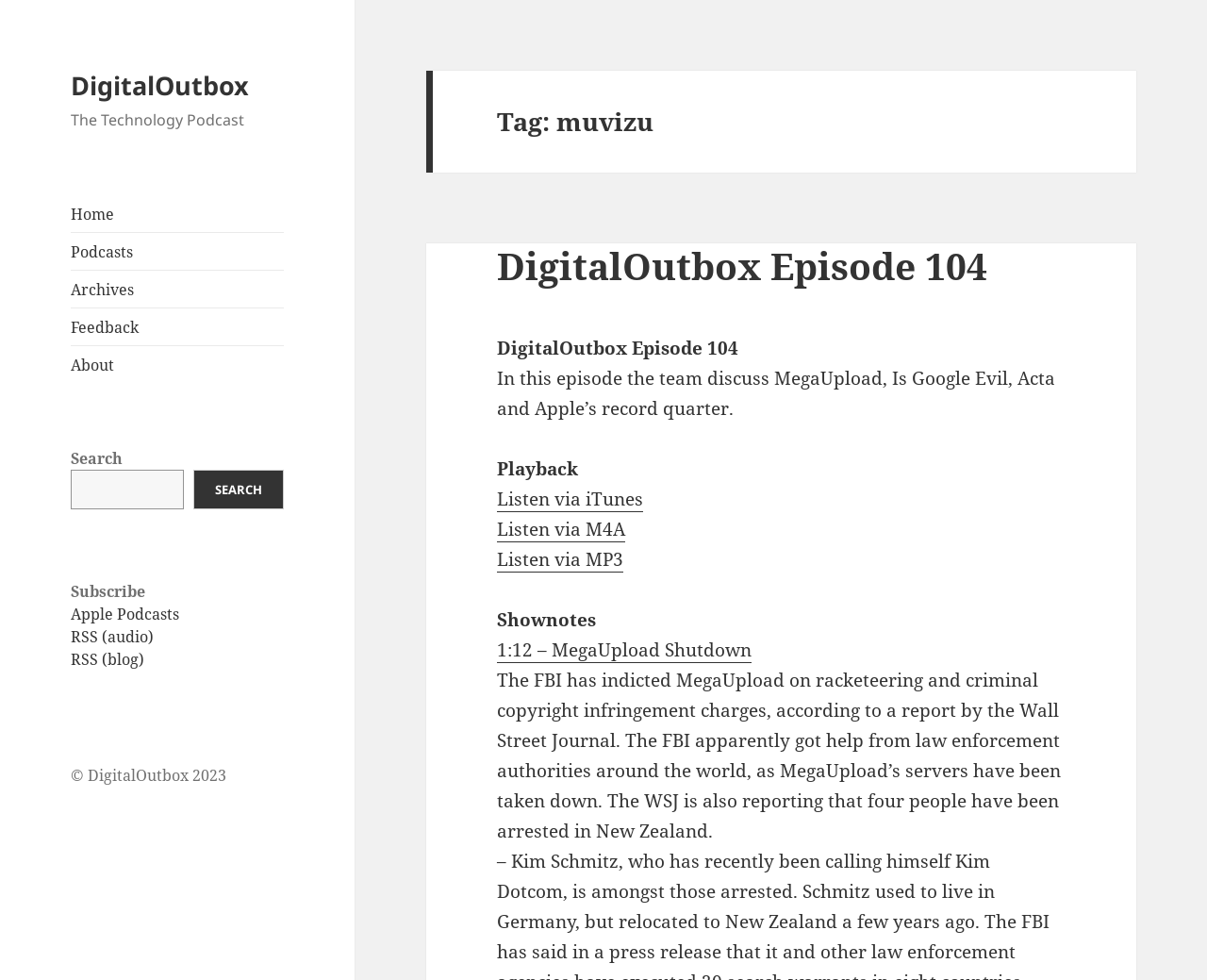What is the name of the podcast?
Provide a detailed answer to the question using information from the image.

The name of the podcast can be found in the top-left corner of the webpage, where it says 'DigitalOutbox' next to the link 'The Technology Podcast'.